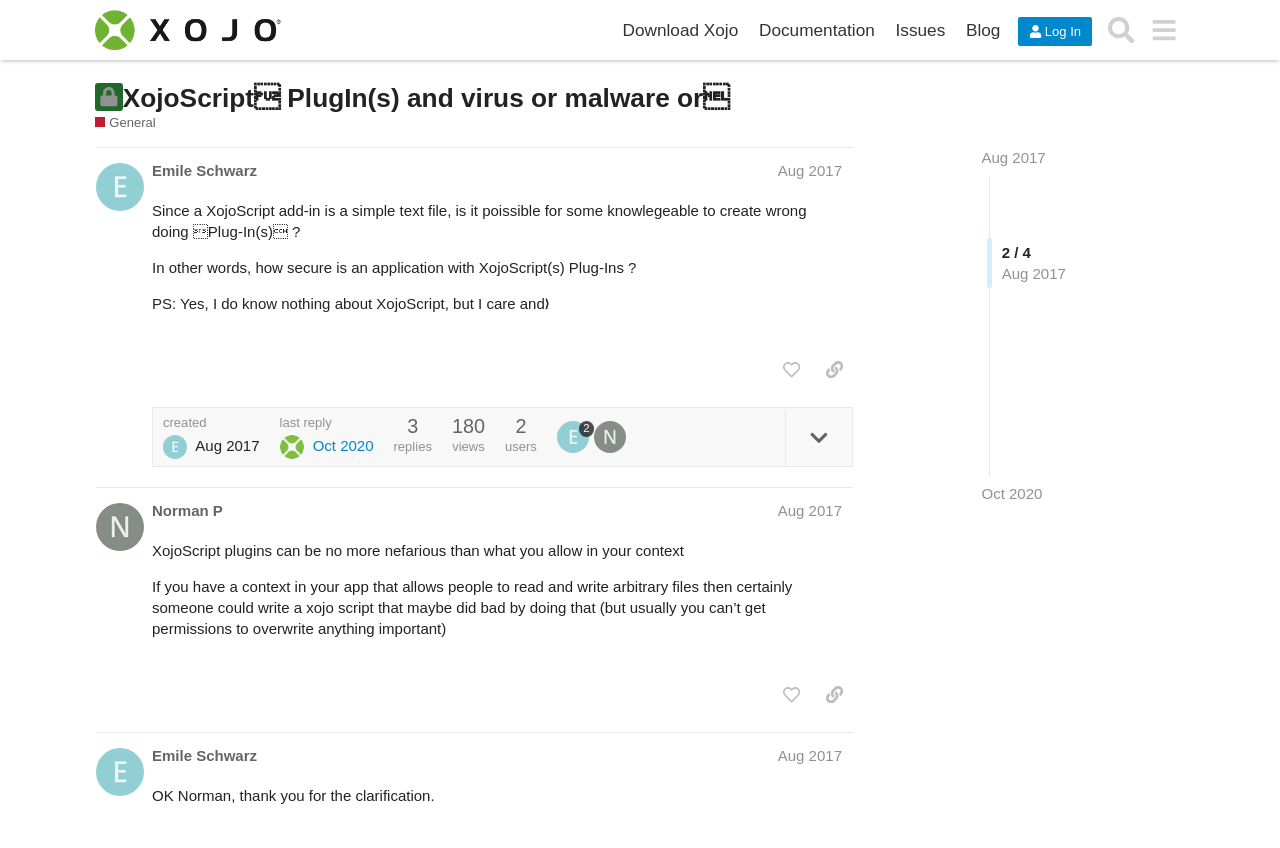Please answer the following question using a single word or phrase: 
How many replies are there in the first post?

2